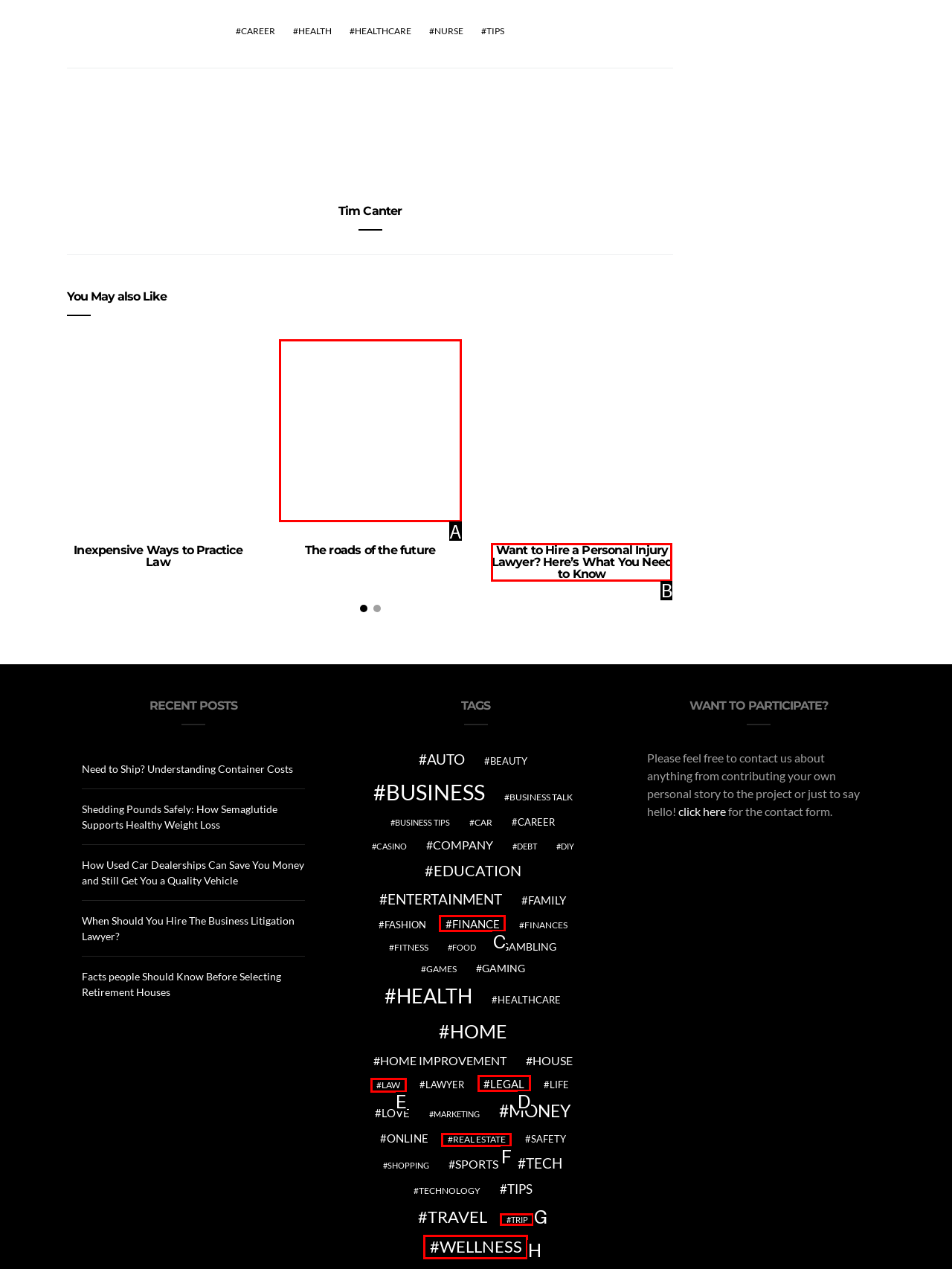Point out the HTML element I should click to achieve the following task: Read the article 'Want to Hire a Personal Injury Lawyer? Here’s What You Need to Know' Provide the letter of the selected option from the choices.

B